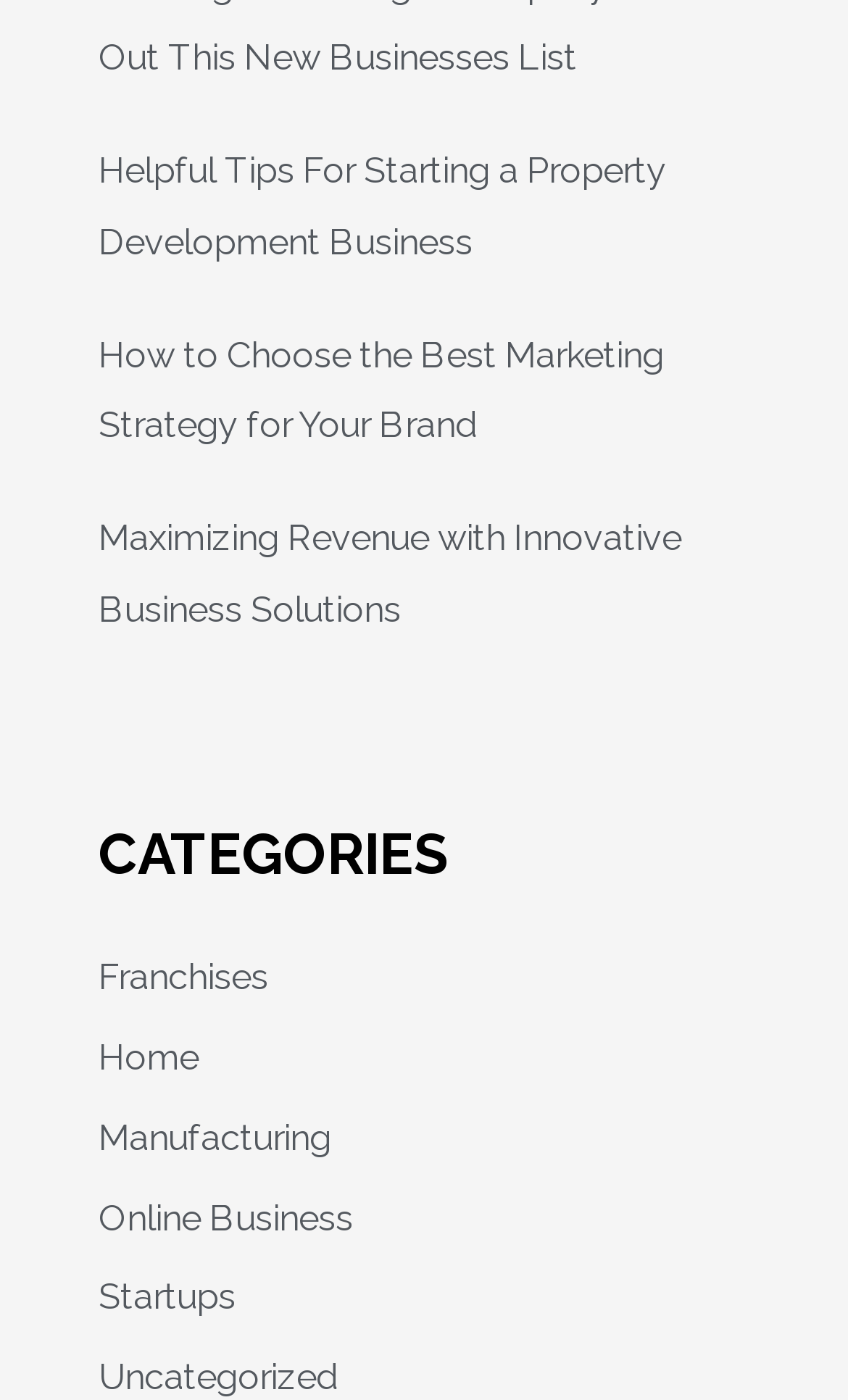What is the first article link on the webpage?
Provide a concise answer using a single word or phrase based on the image.

Helpful Tips For Starting a Property Development Business